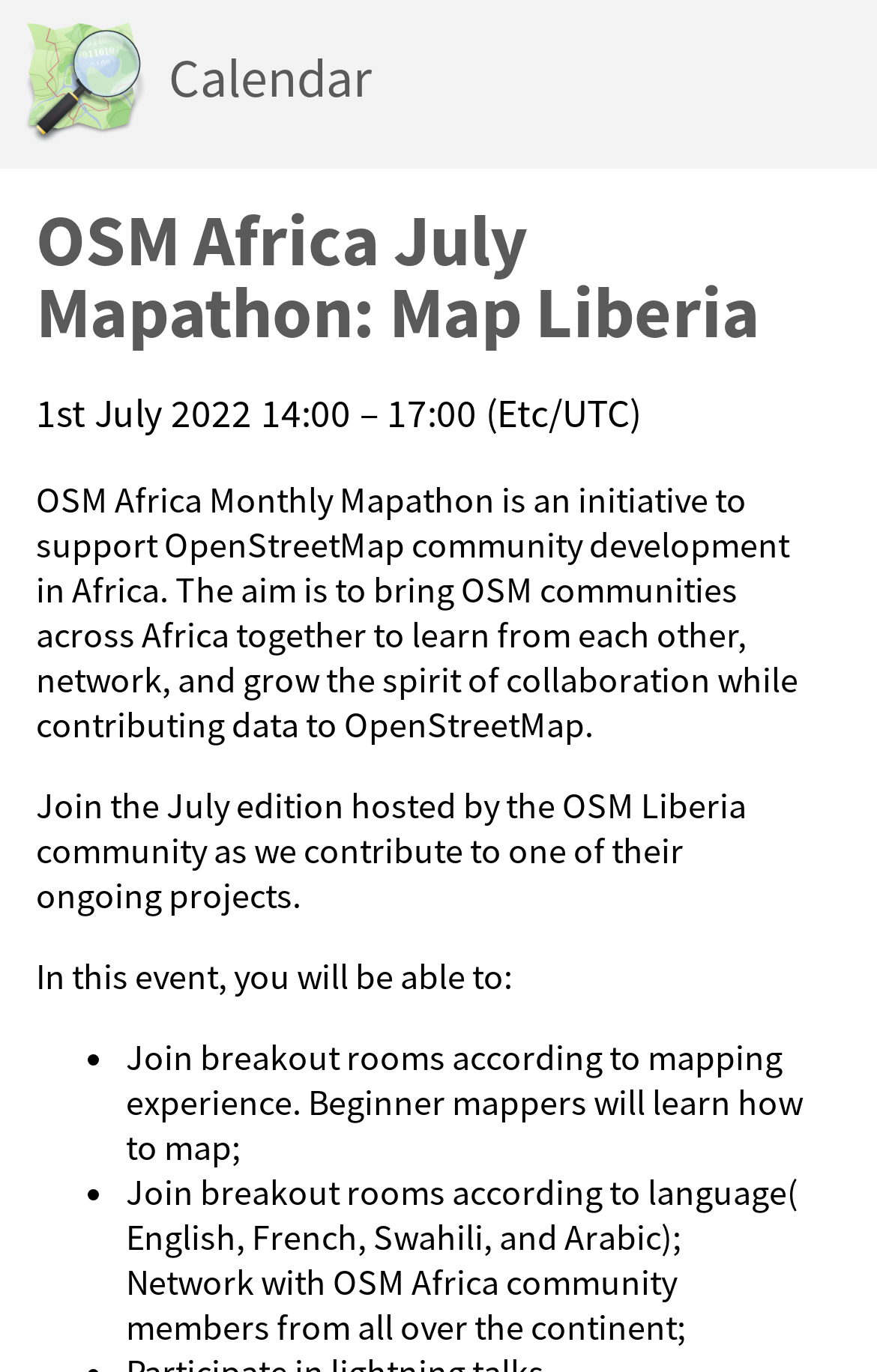Please determine the bounding box coordinates for the element with the description: "OpenStreetMap Calendar Calendar".

[0.026, 0.016, 0.423, 0.106]